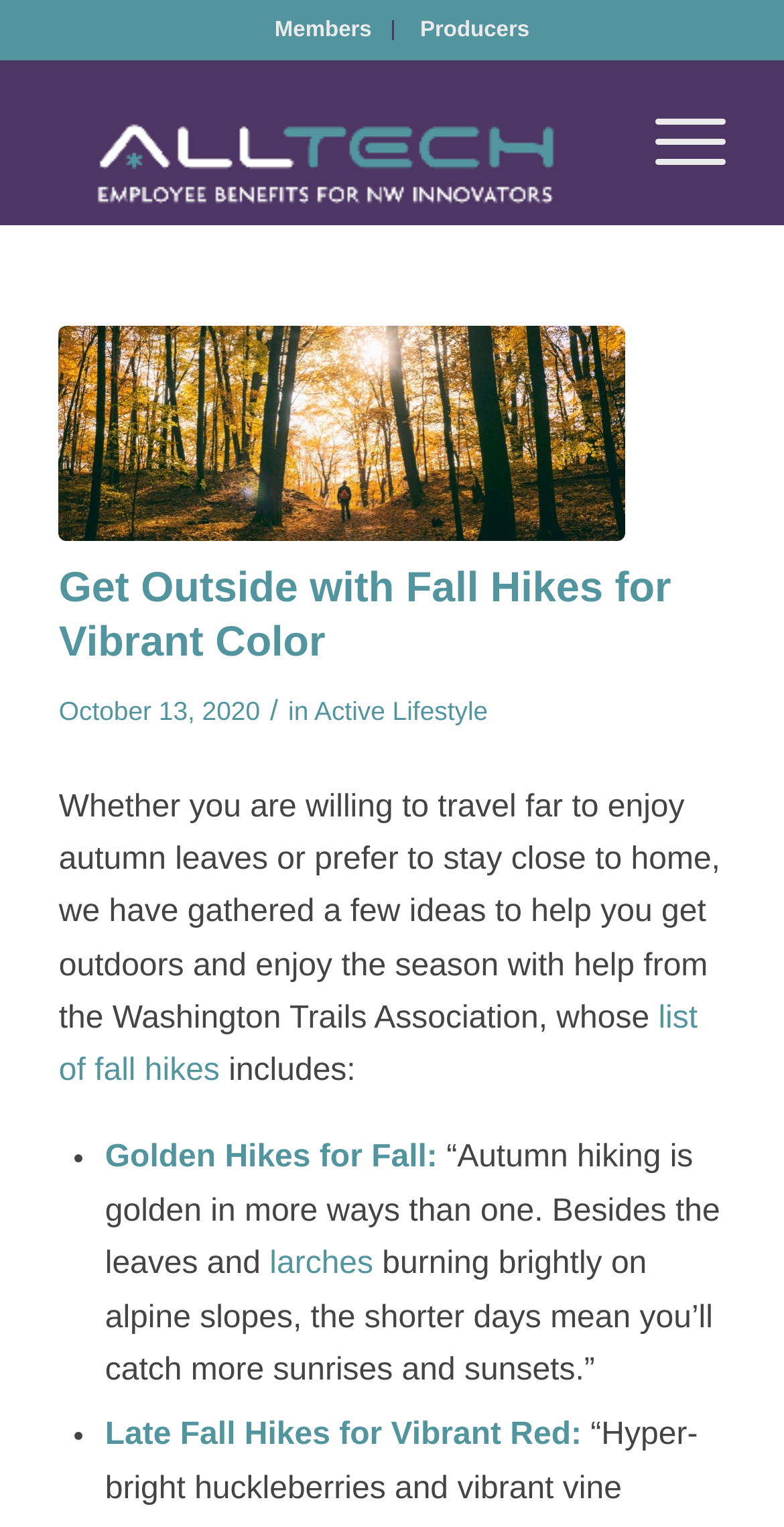Identify and extract the main heading from the webpage.

Get Outside with Fall Hikes for Vibrant Color